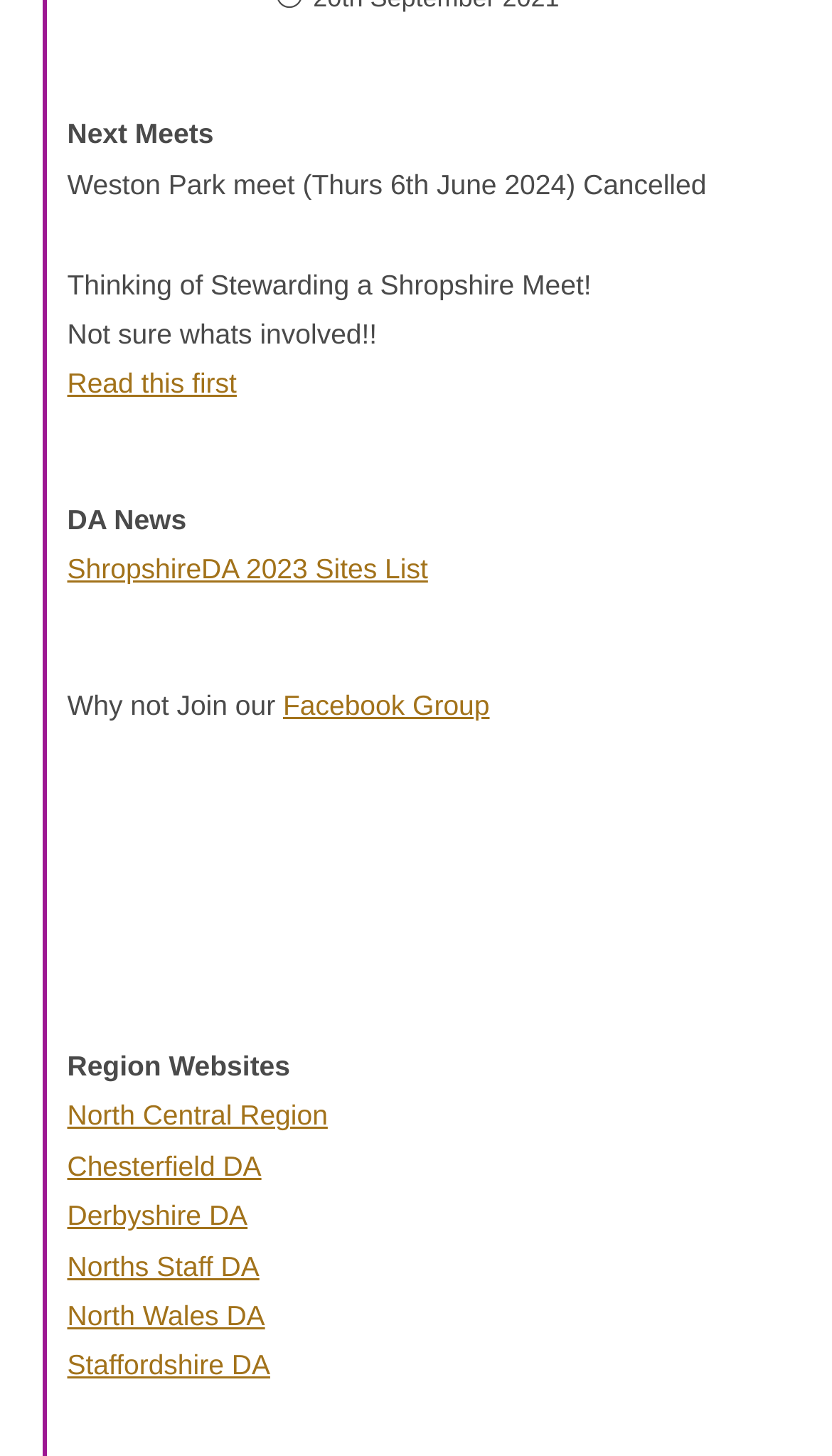What is the text above 'ShropshireDA 2023 Sites List'?
Provide a detailed and well-explained answer to the question.

The text above the link 'ShropshireDA 2023 Sites List' is 'DA News', so the answer is 'DA News'.